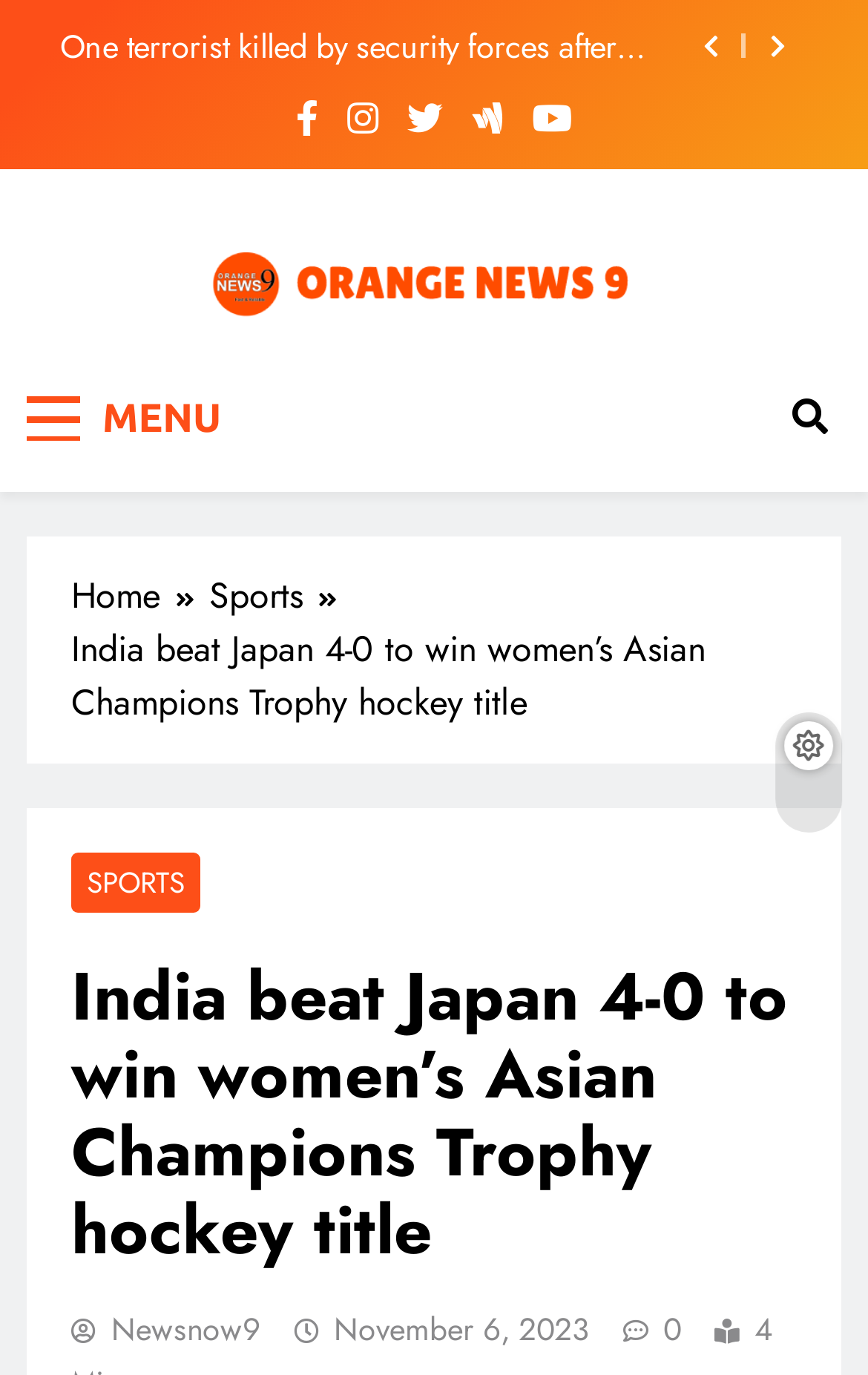Locate the bounding box coordinates of the element that should be clicked to execute the following instruction: "Open the menu".

[0.031, 0.276, 0.275, 0.334]